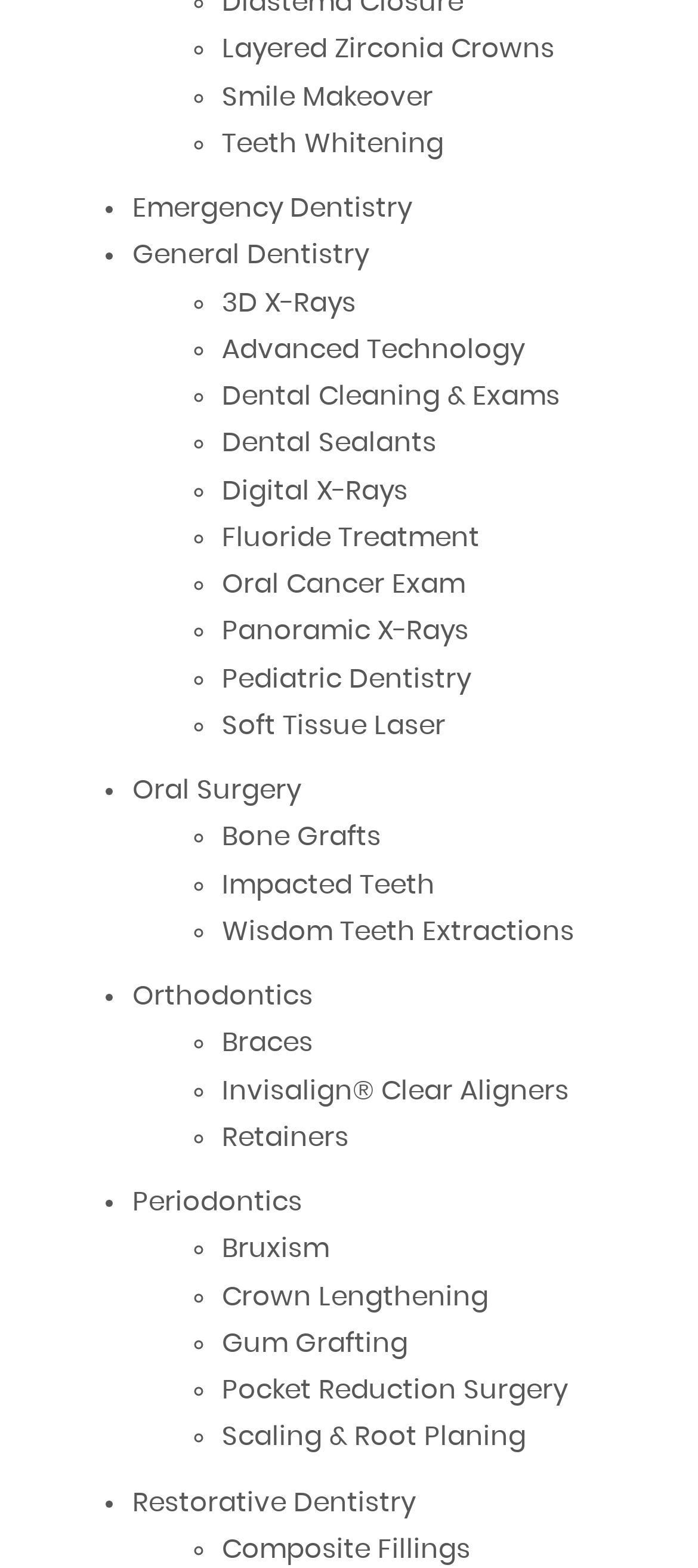Kindly determine the bounding box coordinates for the clickable area to achieve the given instruction: "View Emergency Dentistry".

[0.19, 0.124, 0.59, 0.142]